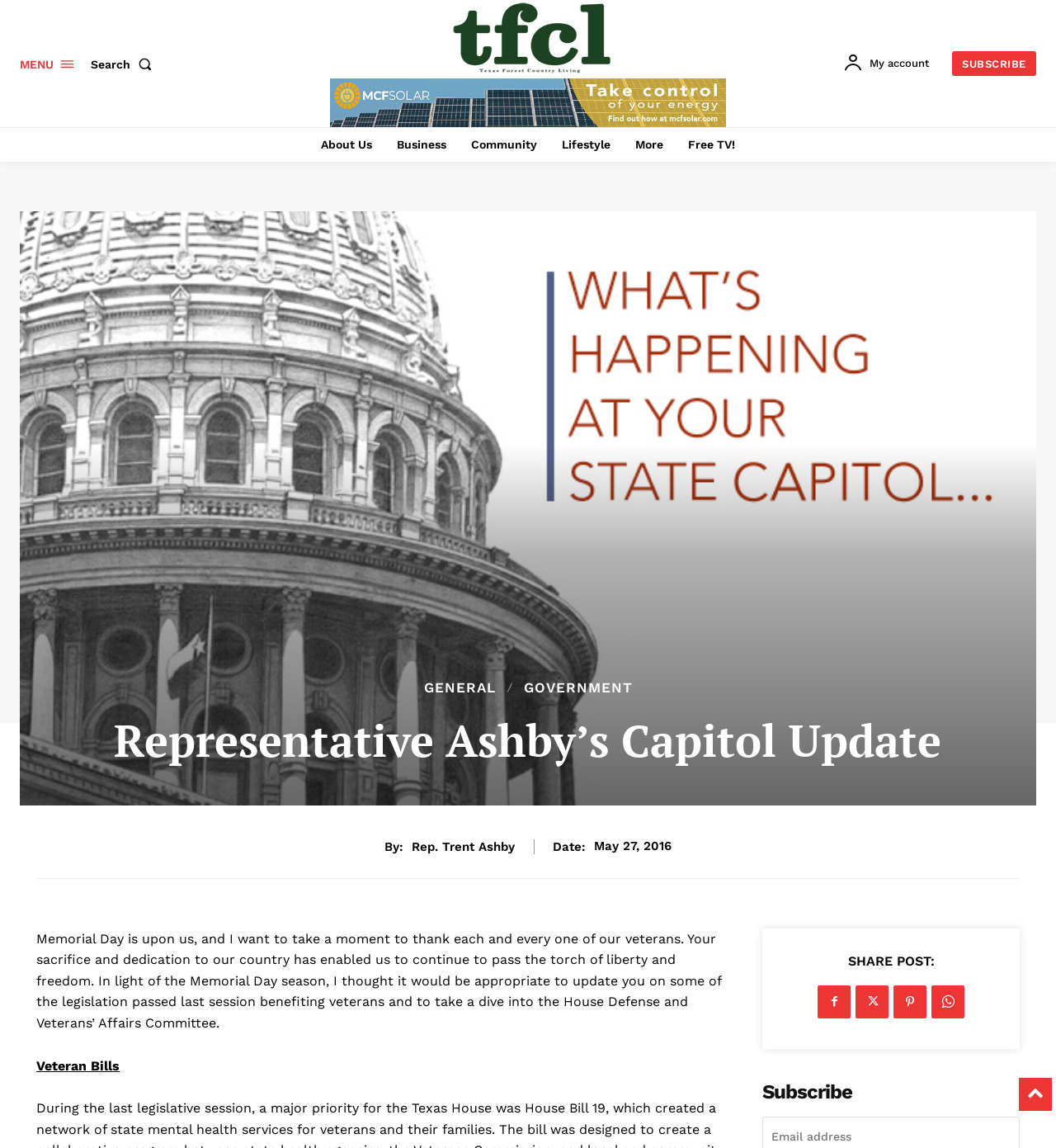Can you specify the bounding box coordinates of the area that needs to be clicked to fulfill the following instruction: "Search for something"?

[0.086, 0.041, 0.15, 0.071]